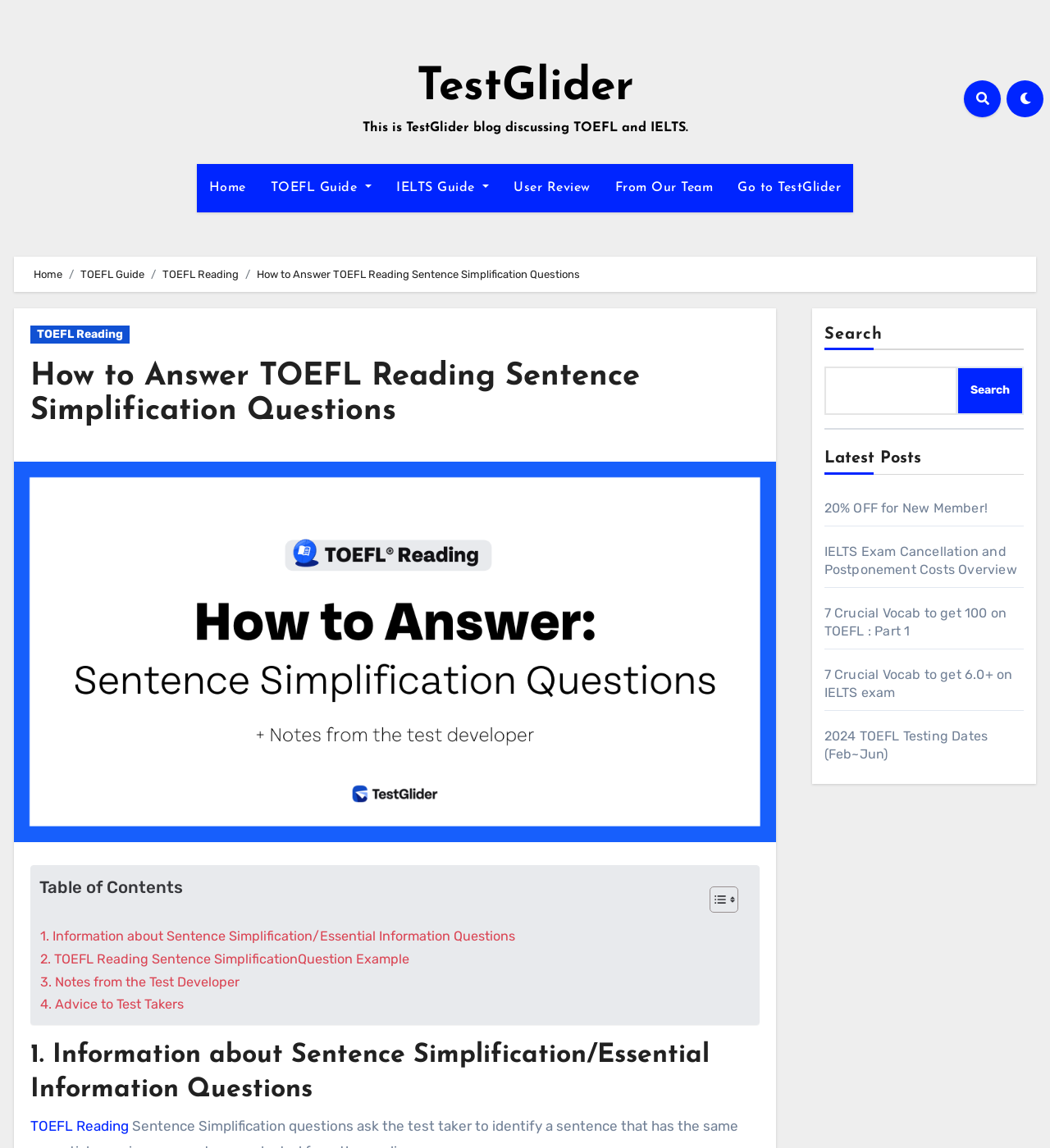Provide the bounding box coordinates of the area you need to click to execute the following instruction: "Click on the 'TOEFL Guide' link".

[0.246, 0.143, 0.366, 0.185]